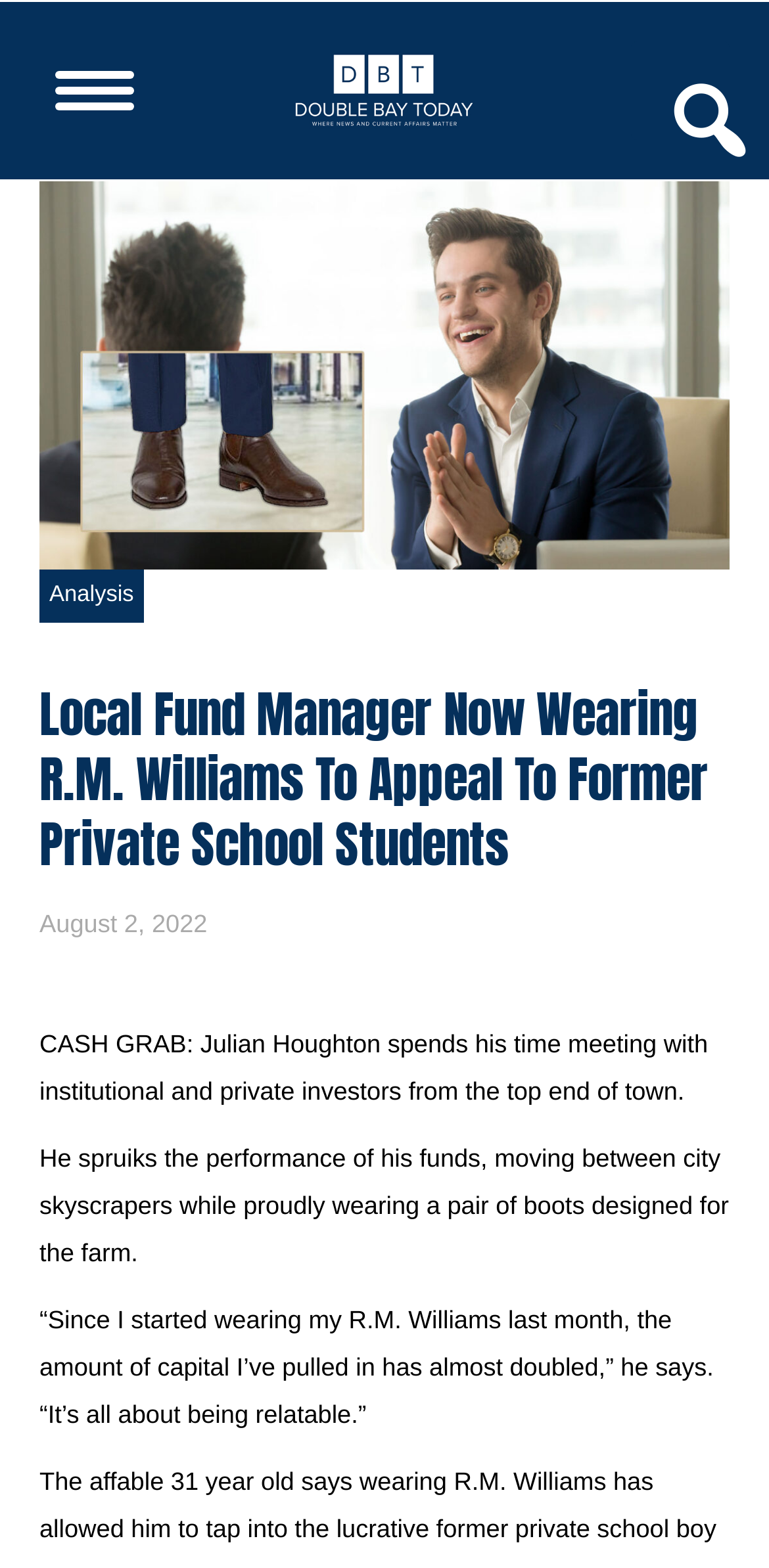Give a full account of the webpage's elements and their arrangement.

The webpage features a prominent logo of "DBTLOGOretina" at the top center of the page, accompanied by a "Menu" button to the left and a "Search form" to the right. Below the logo, there is a large image of a fund, taking up most of the width of the page.

The main content of the page is divided into sections, with a heading that reads "Local Fund Manager Now Wearing R.M. Williams To Appeal To Former Private School Students" situated above a subheading with the date "August 2, 2022". 

Below the date, there are three paragraphs of text. The first paragraph summarizes the article, stating "CASH GRAB: Julian Houghton spends his time meeting with institutional and private investors from the top end of town. He spruiks the performance of his funds, moving between city skyscrapers while proudly wearing a pair of boots designed for the farm." The second paragraph continues the story, and the third paragraph quotes Julian Houghton, saying "“Since I started wearing my R.M. Williams last month, the amount of capital I’ve pulled in has almost doubled,” he says. “It’s all about being relatable.”"

To the left of the main content, there is a link to "Analysis". Overall, the webpage has a simple layout with a focus on the main article and a few navigation elements.